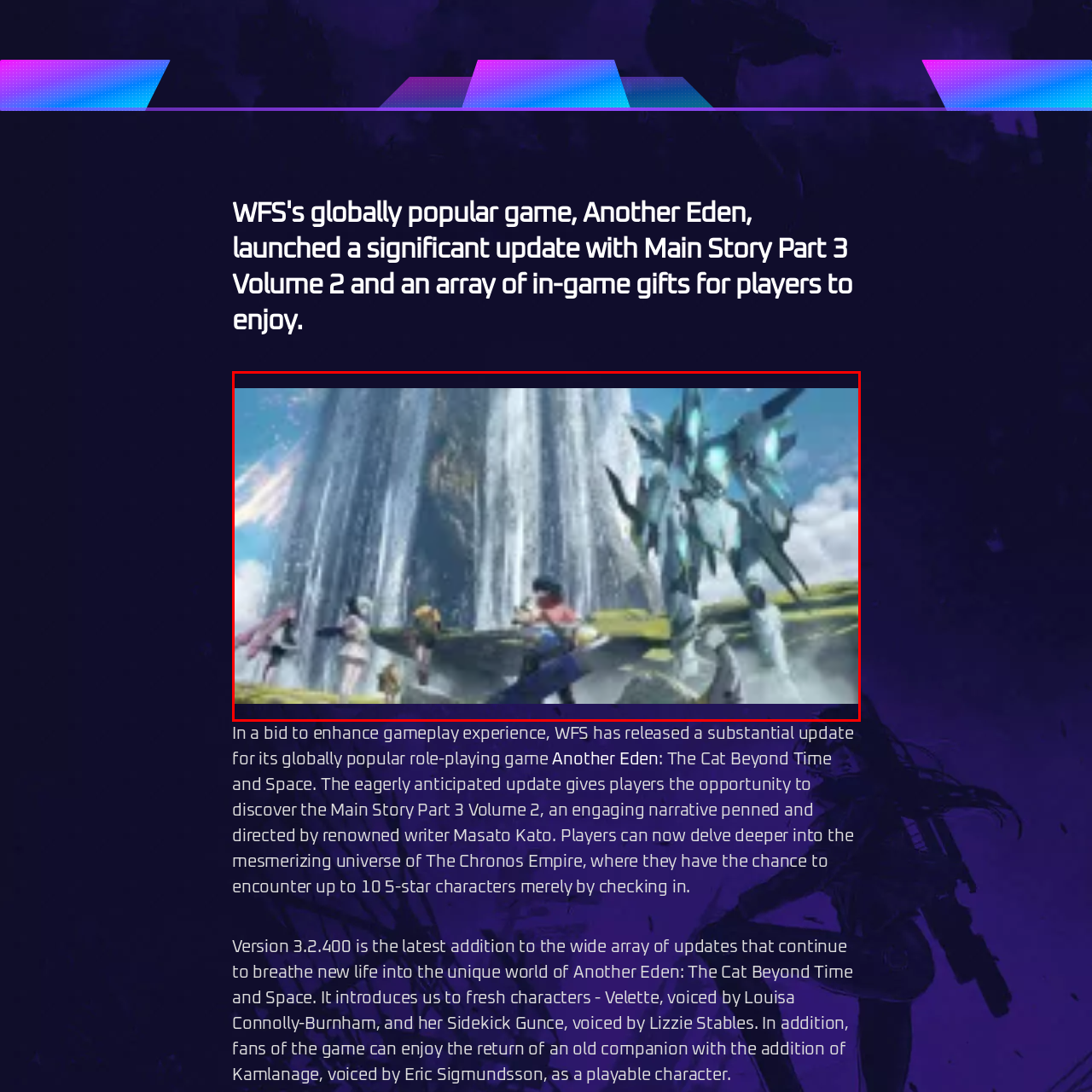Describe in detail what you see in the image highlighted by the red border.

The image showcases a captivating scene from the globally acclaimed role-playing game, "Another Eden," which has recently launched an exciting update titled "Main Story Part 3 Volume 2." Set against a fantastical landscape featuring a majestic waterfall and striking armor-clad characters, the illustration highlights various heroes embarking on their journeys within the mesmerizing universe of The Chronos Empire. Players can look forward to engaging narratives, including encounters with up to 10 new 5-star characters simply by checking in. This update, version 3.2.400, introduces both fresh faces, like Velette and her Sidekick Gunce, and the return of familiar companions such as Kamlanage, enriching the gameplay experience for fans of the series.